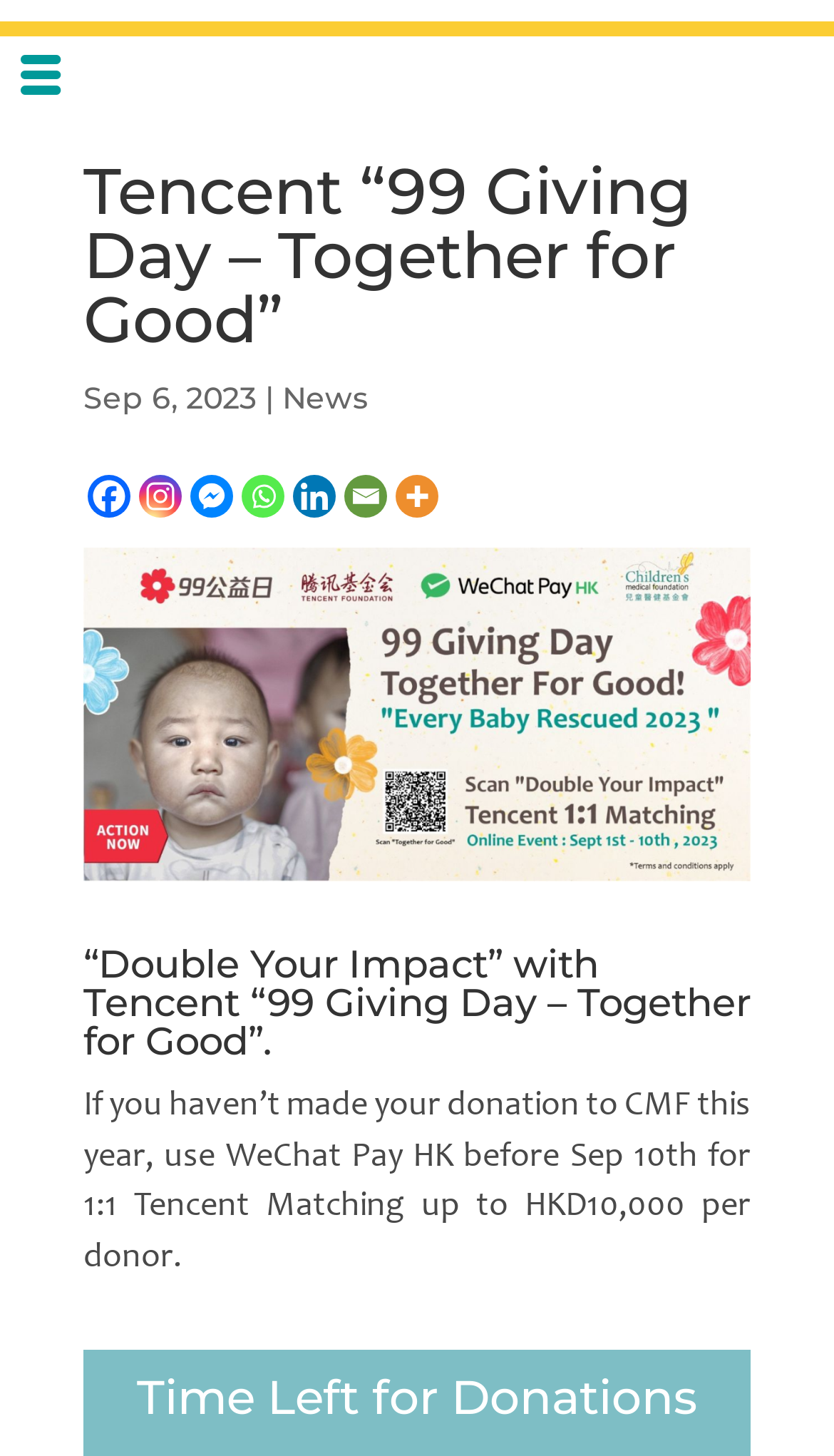Determine the coordinates of the bounding box that should be clicked to complete the instruction: "Click on the 'BuddyPress.org' link". The coordinates should be represented by four float numbers between 0 and 1: [left, top, right, bottom].

None